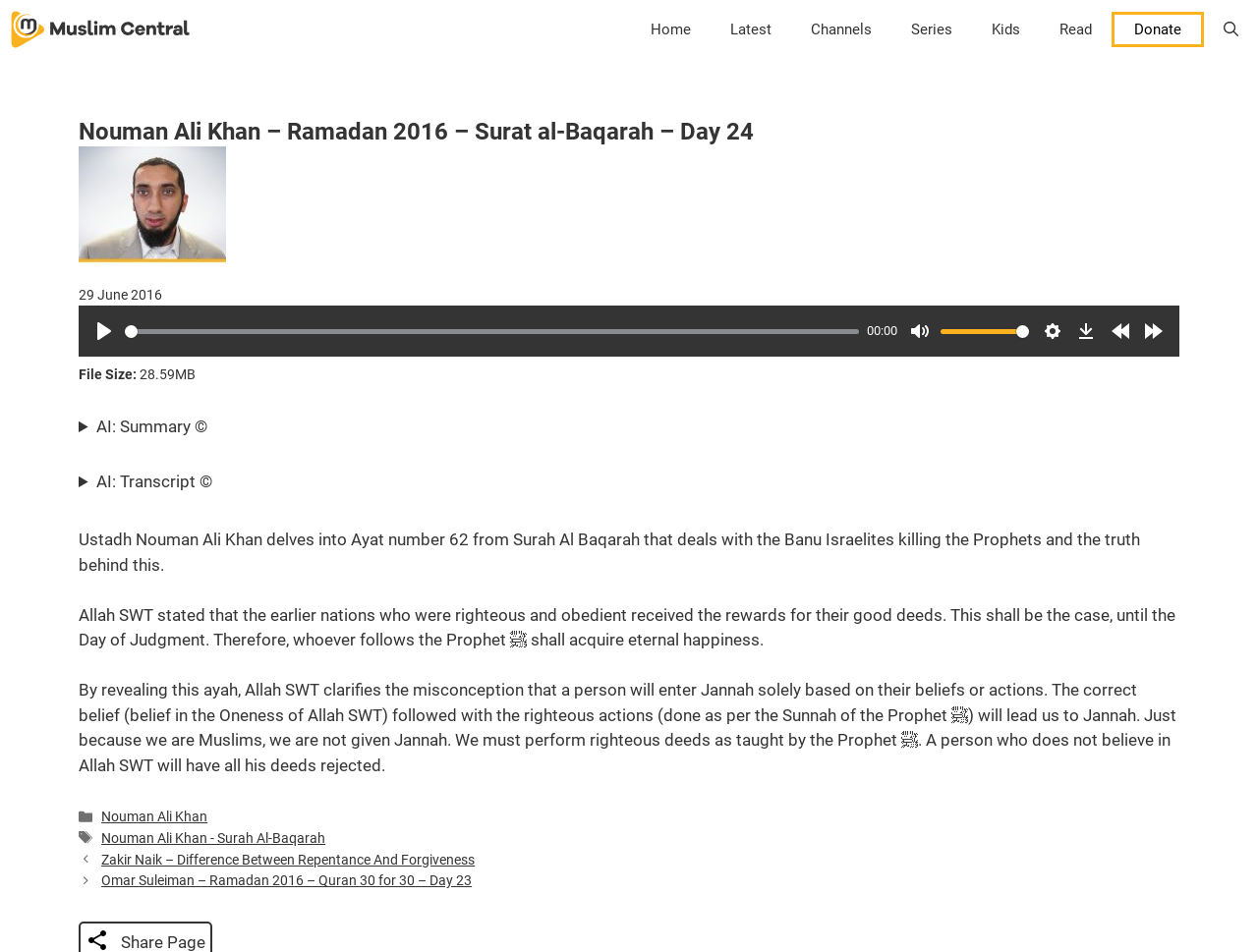Can you specify the bounding box coordinates for the region that should be clicked to fulfill this instruction: "Visit the Muslim Central homepage".

[0.008, 0.0, 0.152, 0.062]